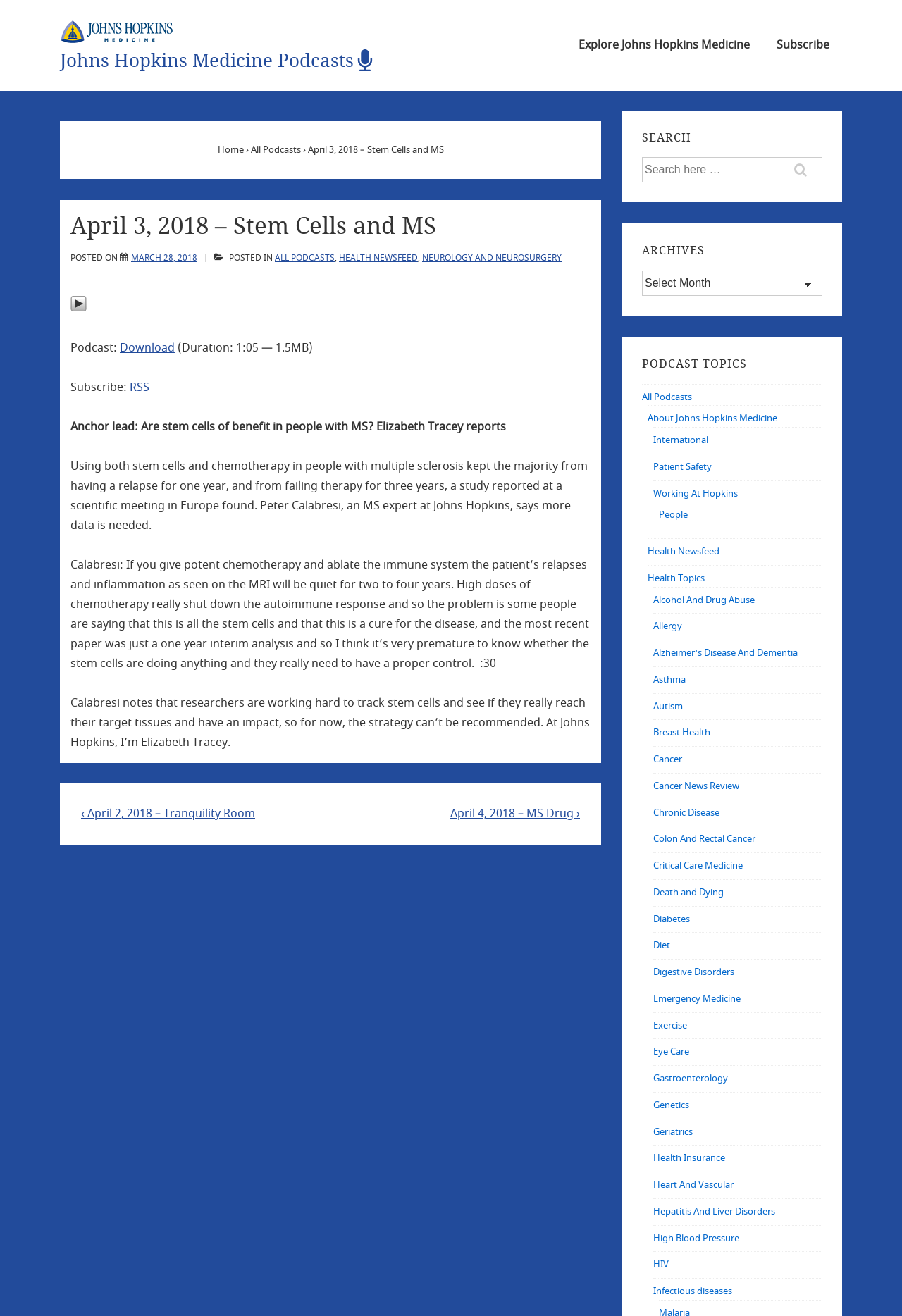Analyze the image and deliver a detailed answer to the question: What is the duration of the podcast?

The duration of the podcast can be found in the text below the 'Podcast:' heading, which says '(Duration: 1:05 — 1.5MB)'. This indicates that the podcast is 1 minute and 5 seconds long.